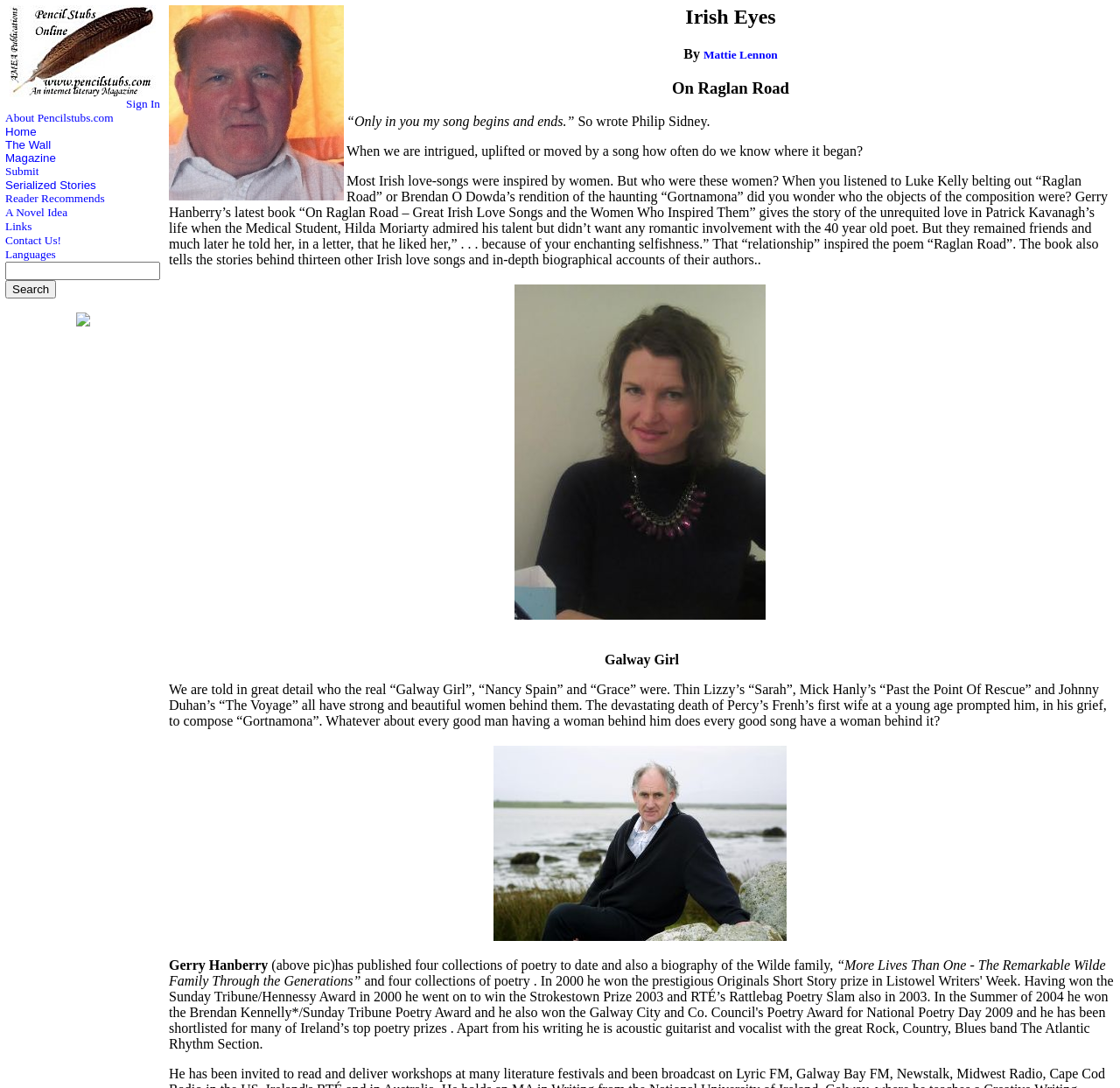Could you indicate the bounding box coordinates of the region to click in order to complete this instruction: "Click on Sign In".

[0.113, 0.089, 0.143, 0.101]